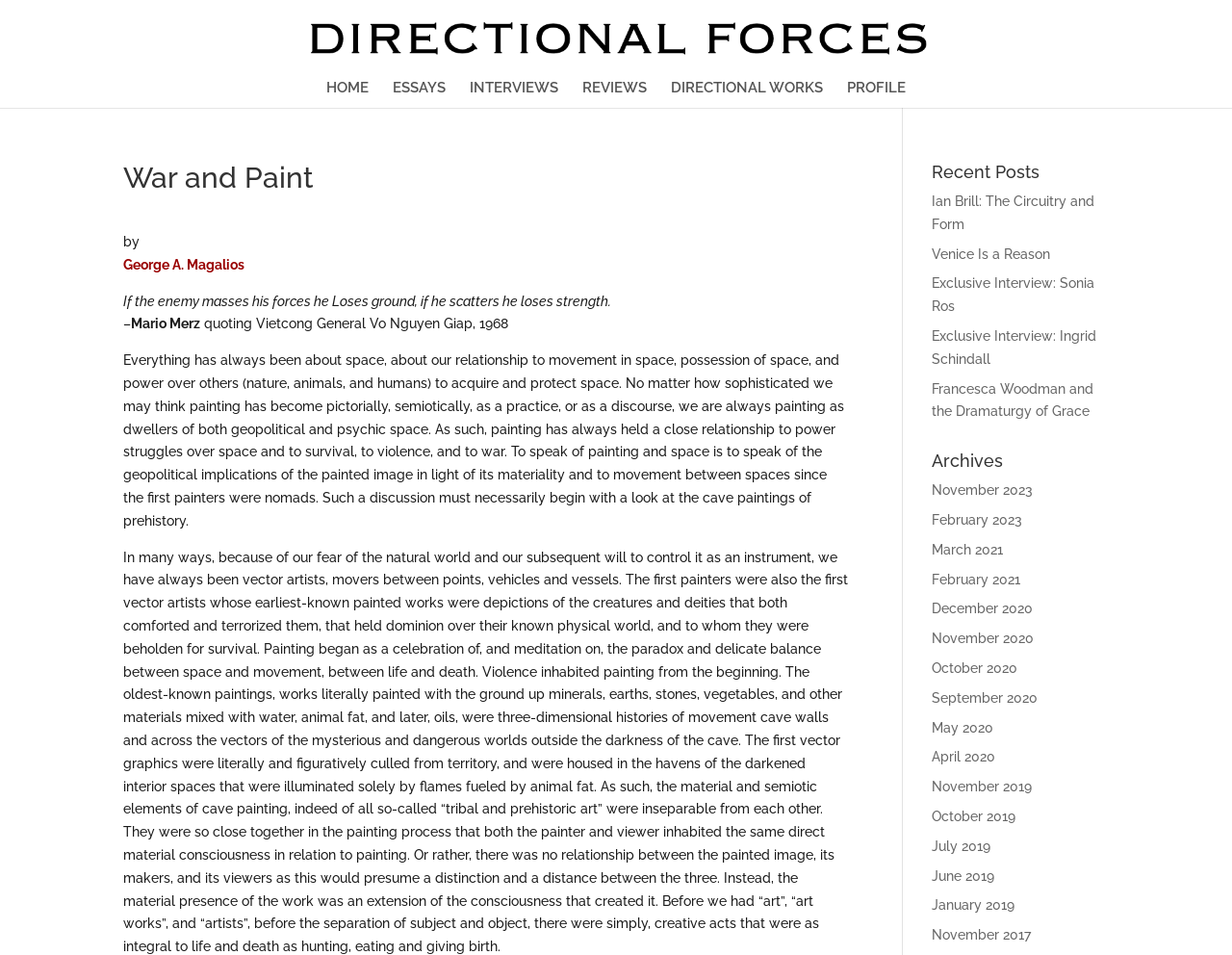What is the topic of the essay?
From the image, respond using a single word or phrase.

Relationship between painting and space